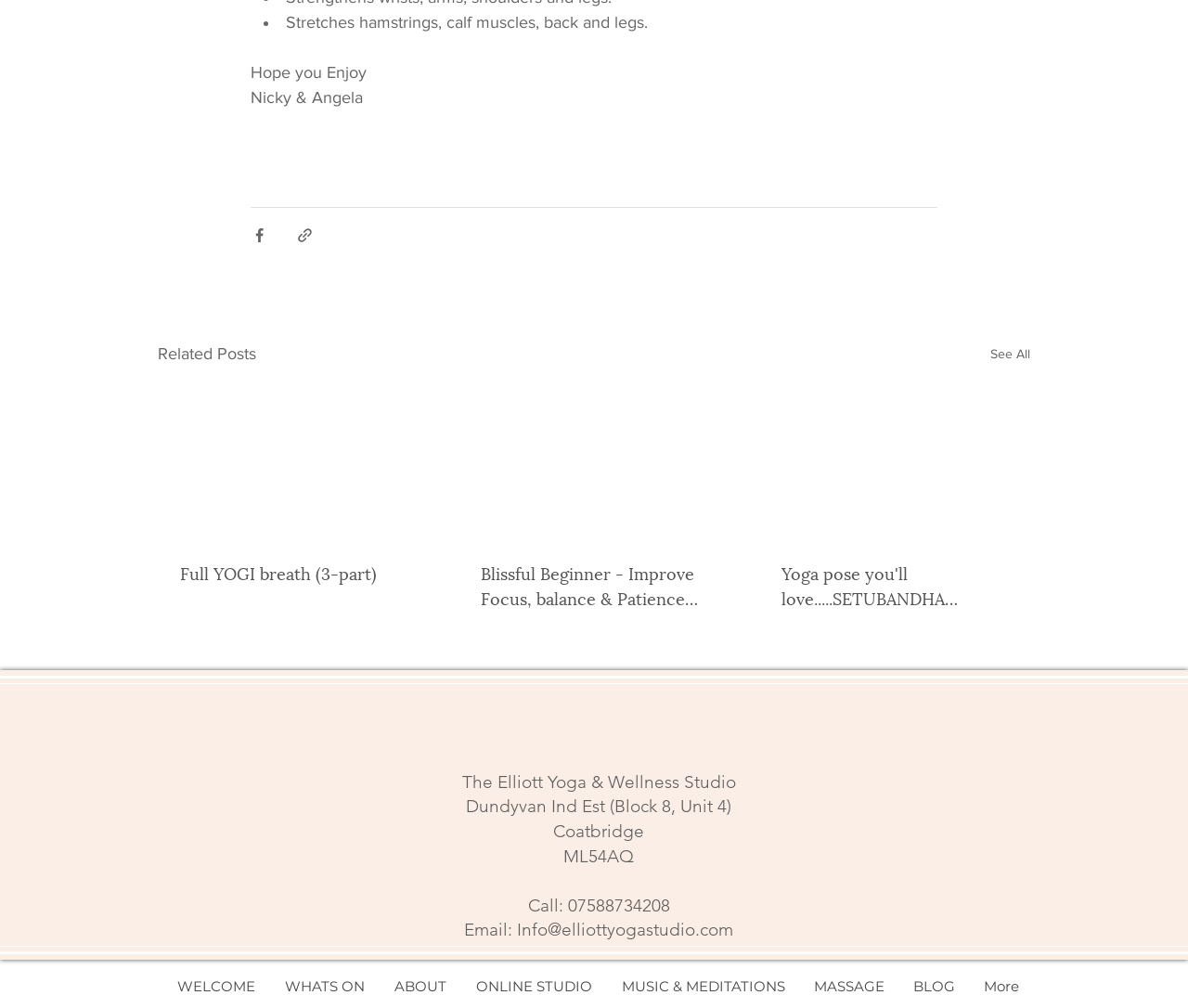Could you find the bounding box coordinates of the clickable area to complete this instruction: "View related posts"?

[0.133, 0.338, 0.216, 0.364]